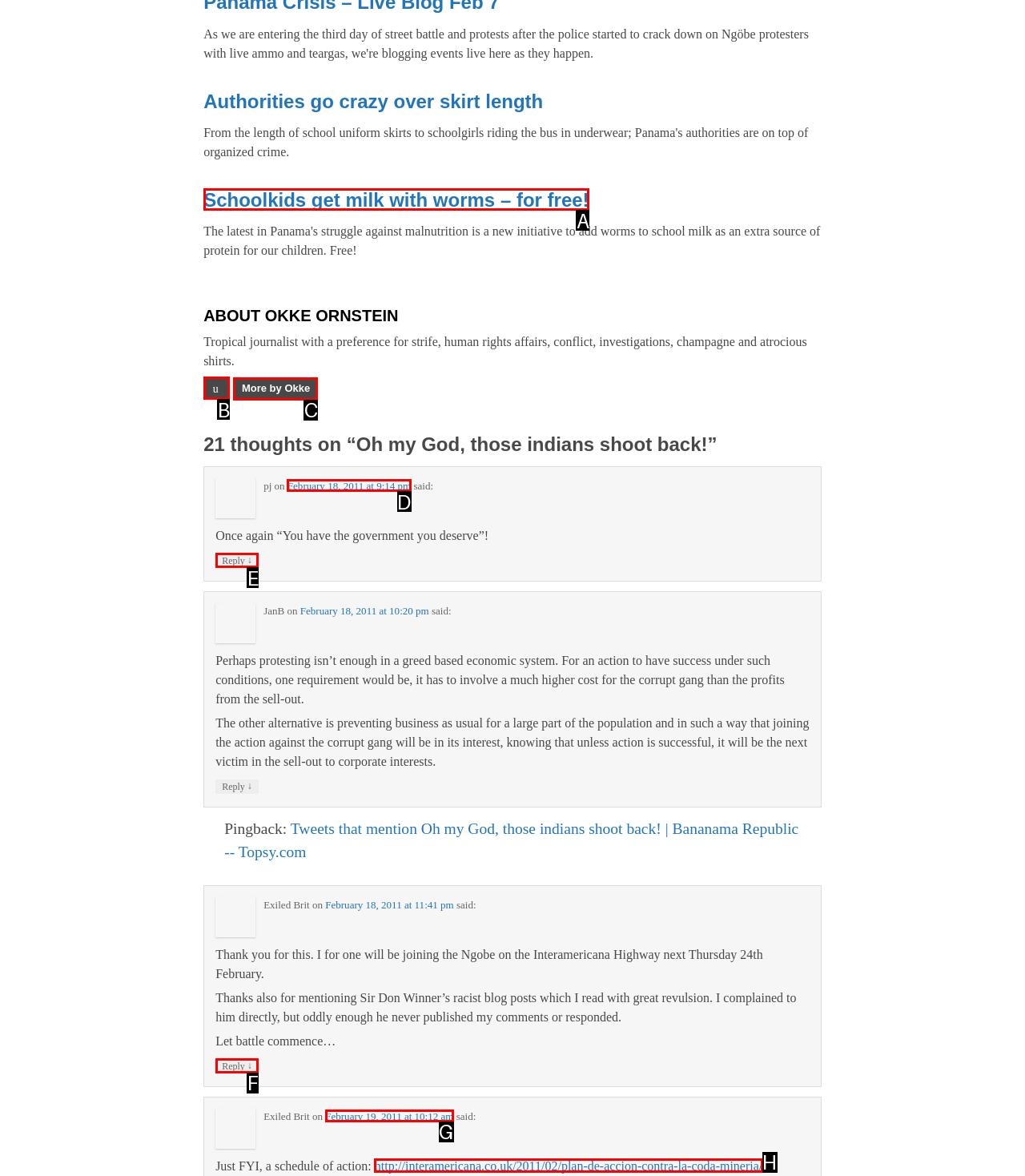Decide which UI element to click to accomplish the task: Click on the link 'More by Okke'
Respond with the corresponding option letter.

C